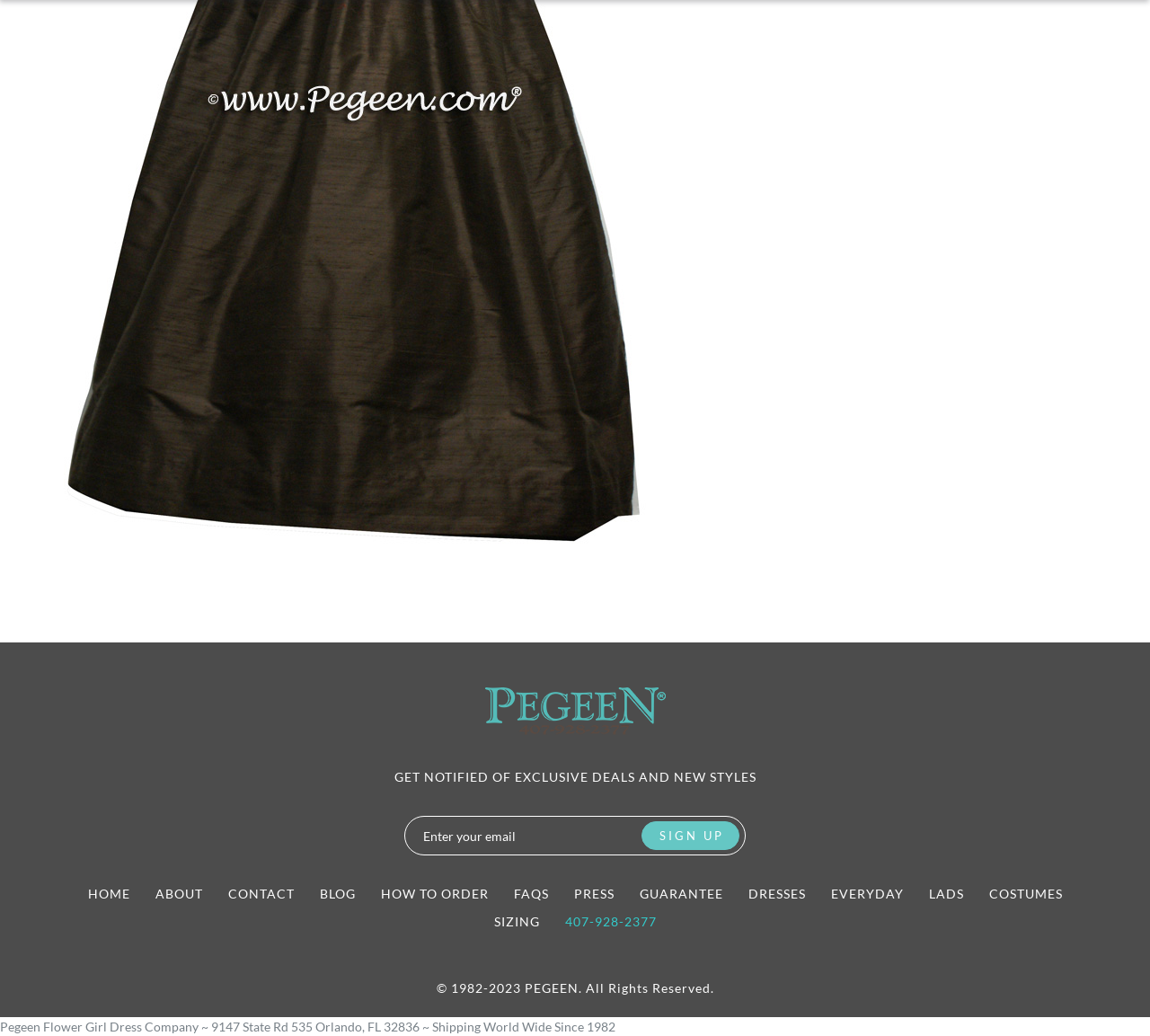Please identify the bounding box coordinates of the area that needs to be clicked to follow this instruction: "Go to home page".

[0.076, 0.855, 0.113, 0.87]